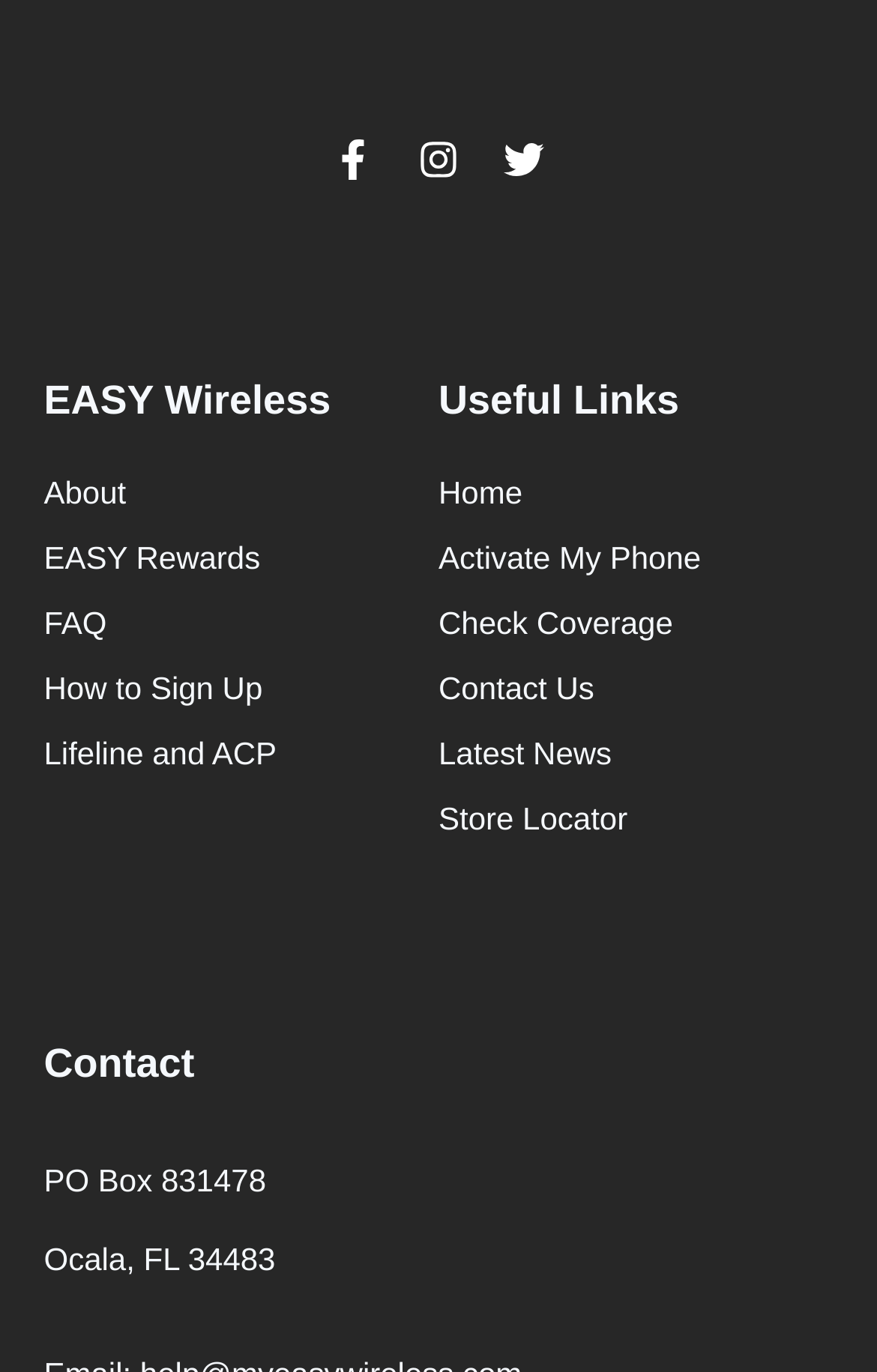What is the last link under 'EASY Wireless'?
Analyze the image and deliver a detailed answer to the question.

I found that the last link element under the 'EASY Wireless' heading has the text 'Lifeline and ACP' at coordinates [0.05, 0.533, 0.5, 0.567].